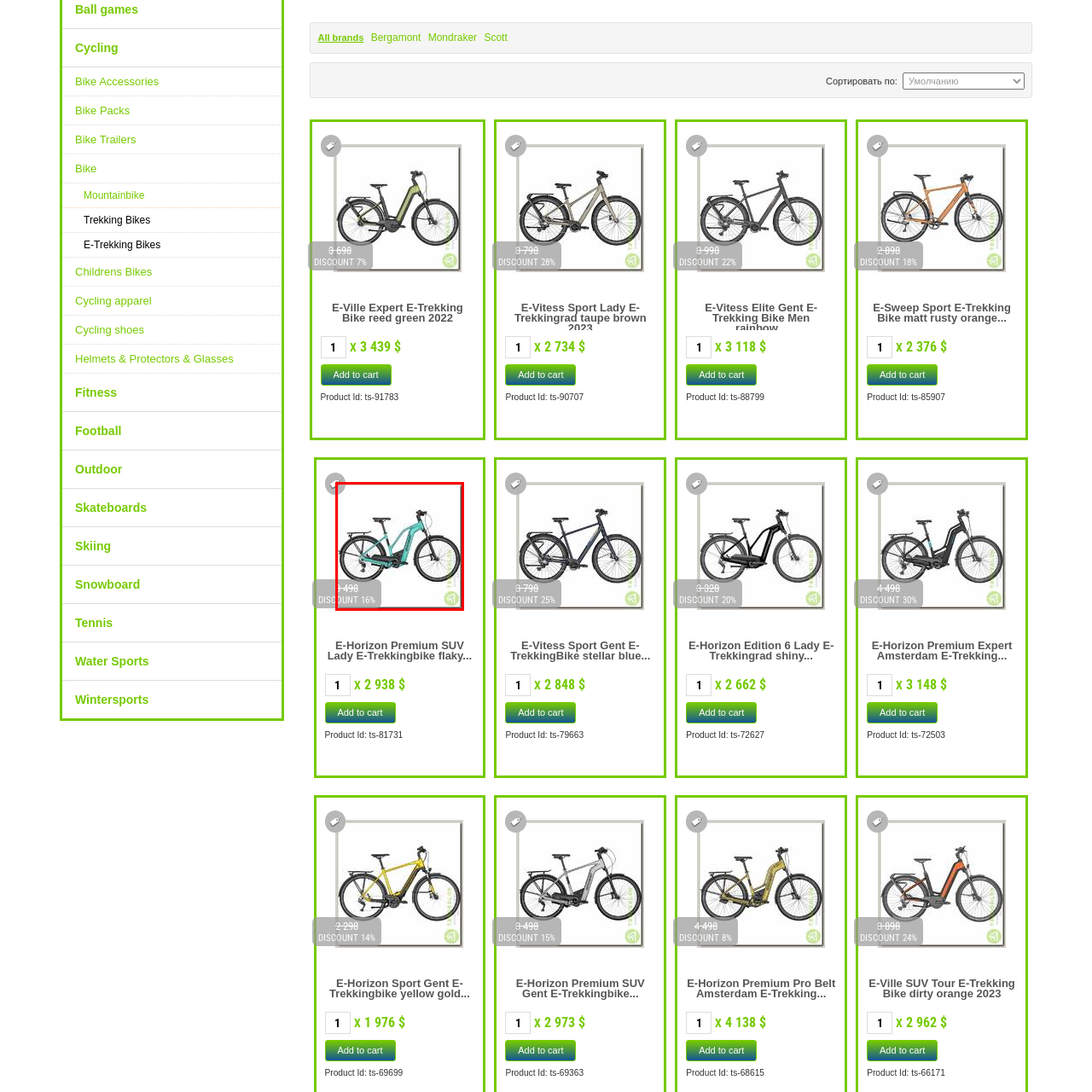Explain what is happening in the image inside the red outline in great detail.

The image showcases the "E-Sweep Sport E-Trekking Bike" in a striking teal color, designed for both style and function. This bike features a sleek frame, robust tires, and a comfortable seating position, making it an ideal choice for urban commuting and outdoor adventures alike. The design highlights the integration of modern technology with its electric assistance capabilities, ensuring a smooth ride on various terrains. 

Prominently displayed on the image is its price of **$2,498**, alongside a **16% discount**, emphasizing the value offer. The bike is part of the E-Trekking series, suggesting excellent versatility and comfort for long rides. Perfect for riders looking to enhance their cycling experience with a well-equipped e-bike.